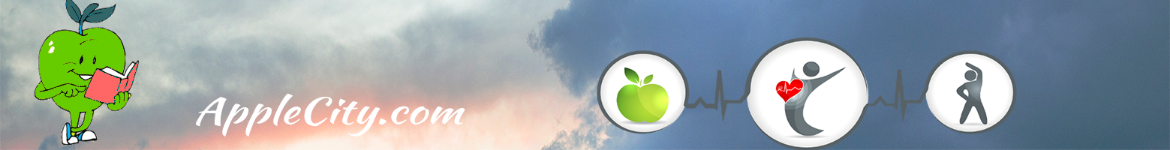Answer this question in one word or a short phrase: What is the dominant color of the background?

Soft hues of blue